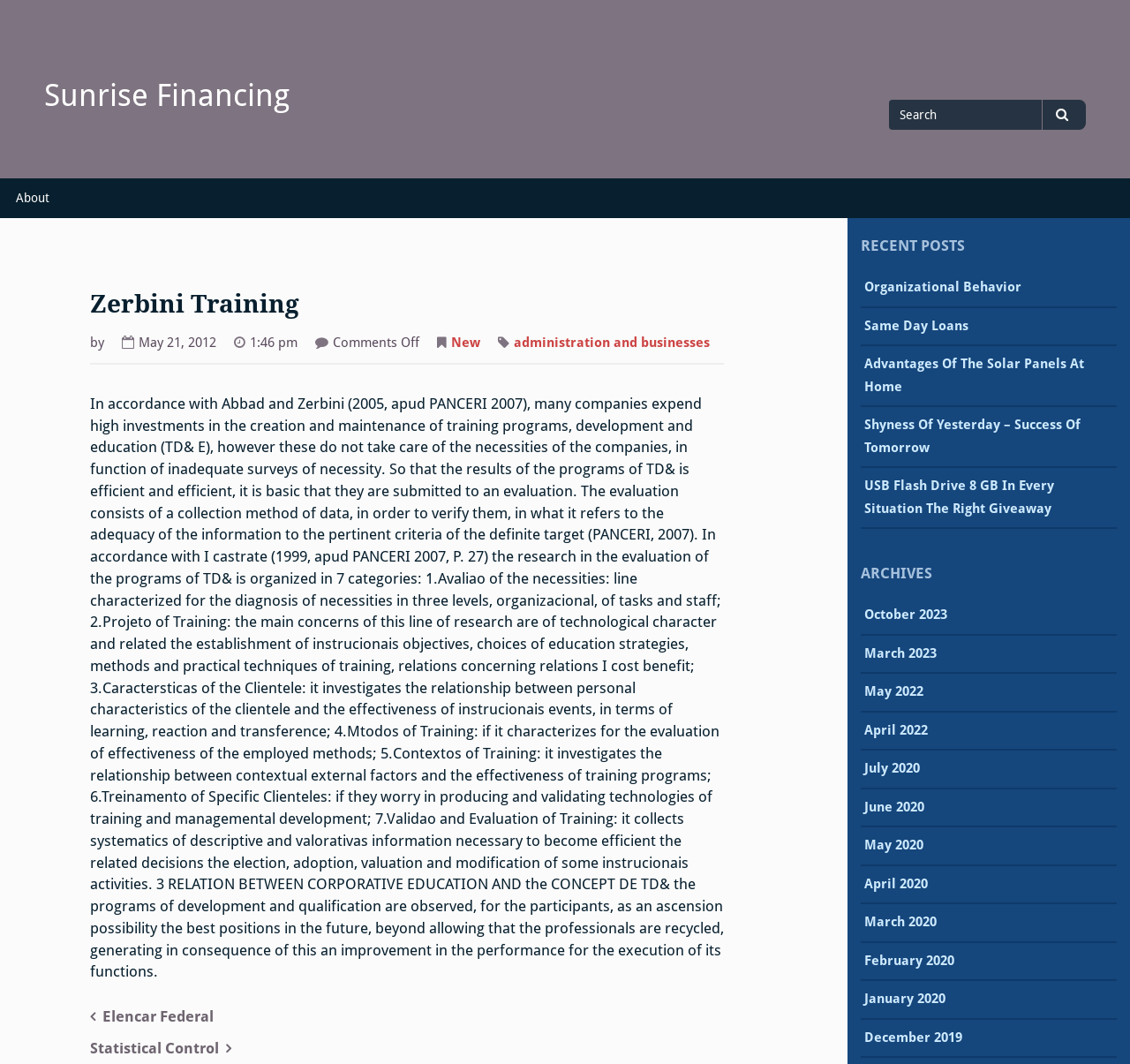Extract the bounding box of the UI element described as: "parent_node: Search for name="s" placeholder="Search"".

[0.787, 0.094, 0.922, 0.122]